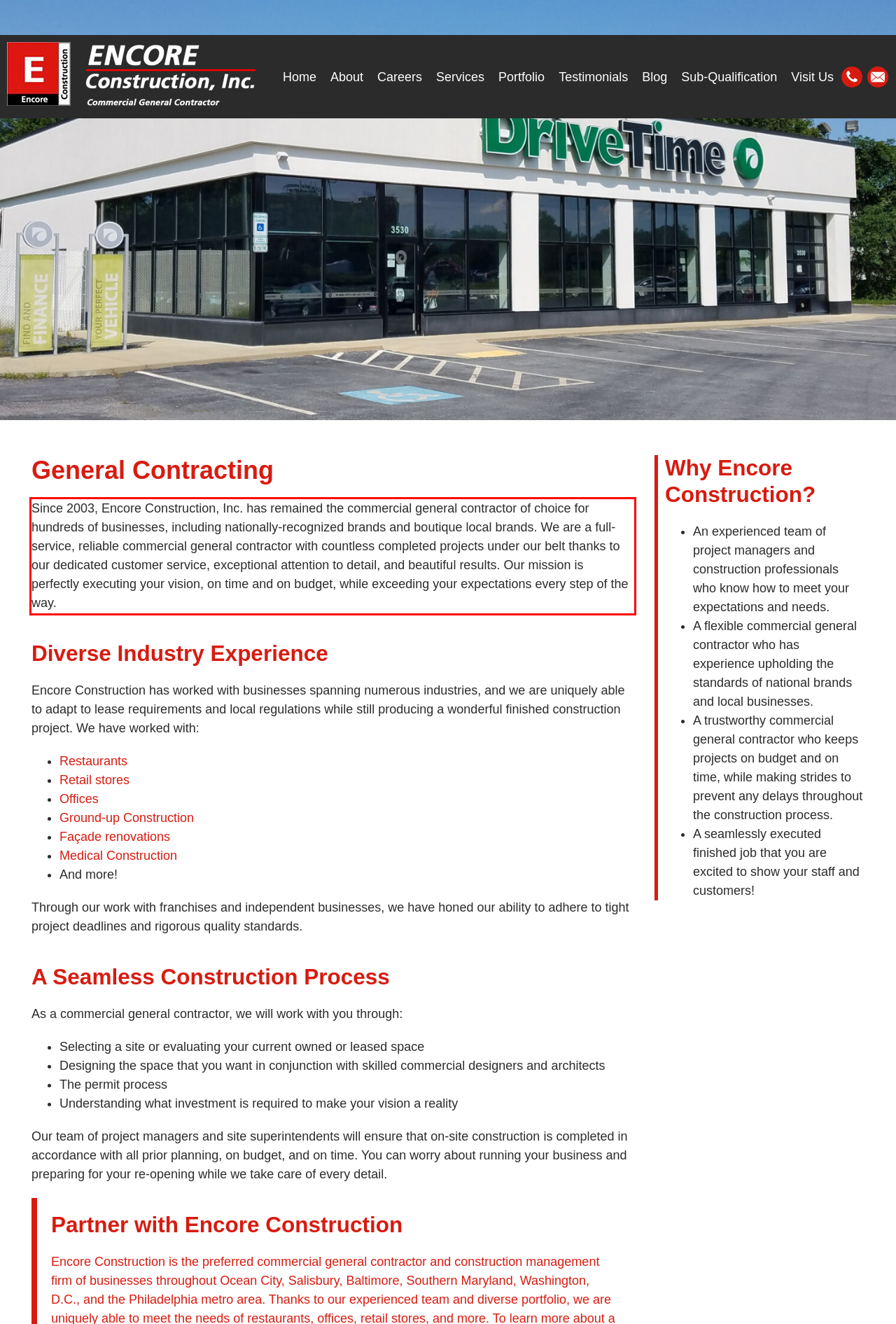Within the provided webpage screenshot, find the red rectangle bounding box and perform OCR to obtain the text content.

Since 2003, Encore Construction, Inc. has remained the commercial general contractor of choice for hundreds of businesses, including nationally-recognized brands and boutique local brands. We are a full-service, reliable commercial general contractor with countless completed projects under our belt thanks to our dedicated customer service, exceptional attention to detail, and beautiful results. Our mission is perfectly executing your vision, on time and on budget, while exceeding your expectations every step of the way.